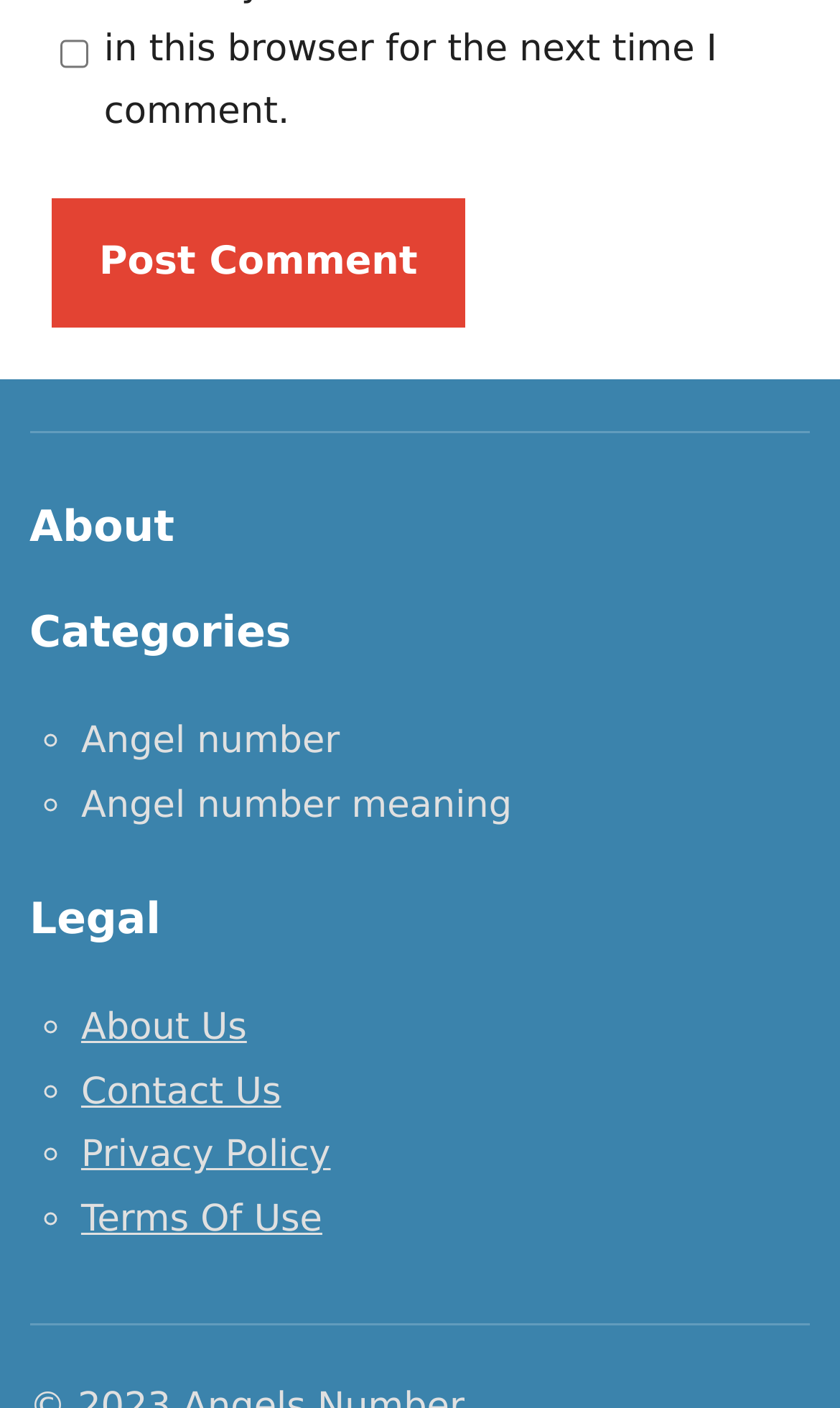Determine the bounding box coordinates for the HTML element mentioned in the following description: "Privacy Policy". The coordinates should be a list of four floats ranging from 0 to 1, represented as [left, top, right, bottom].

[0.097, 0.806, 0.394, 0.836]